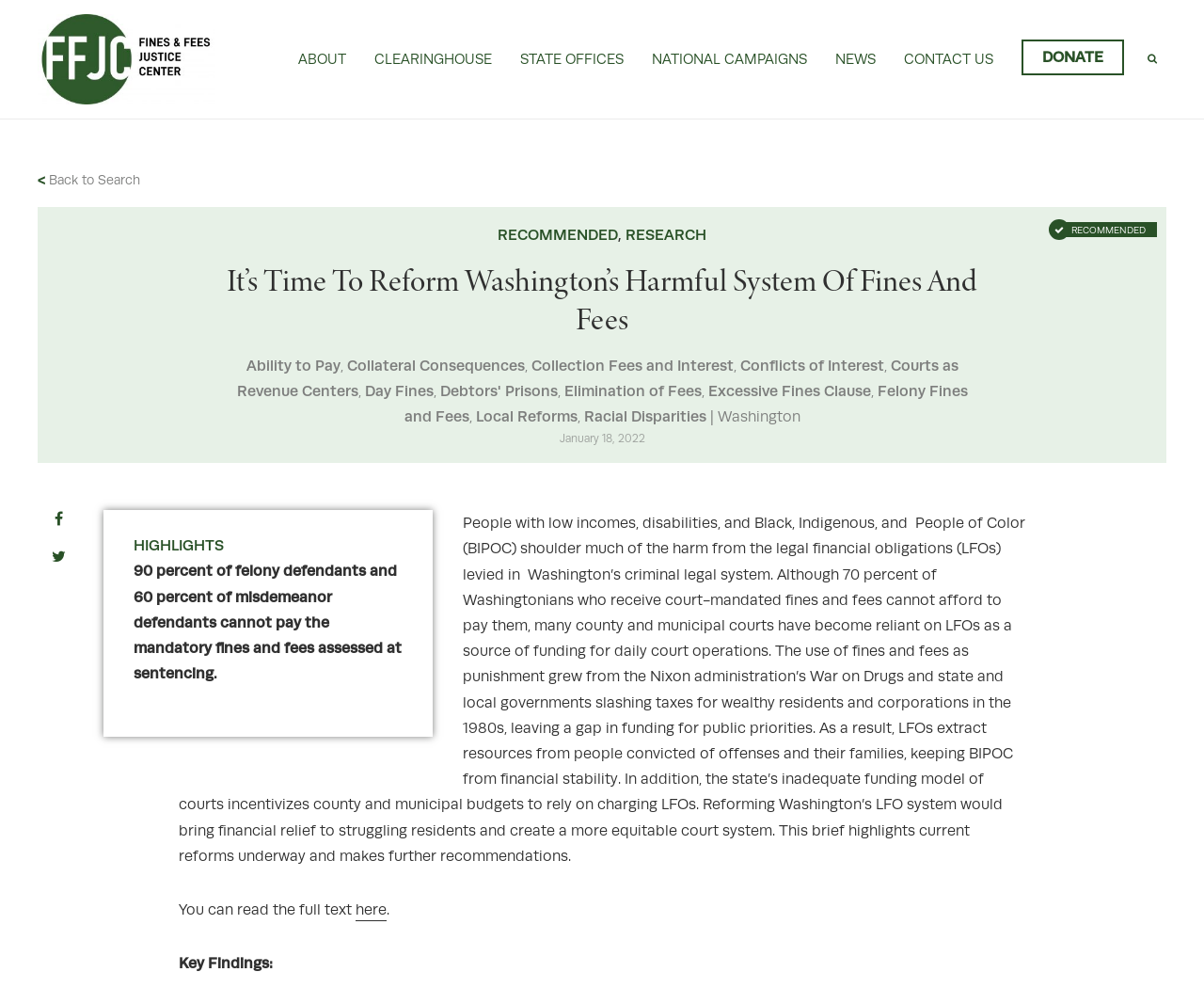Kindly provide the bounding box coordinates of the section you need to click on to fulfill the given instruction: "Read about Ability to Pay".

[0.204, 0.361, 0.282, 0.379]